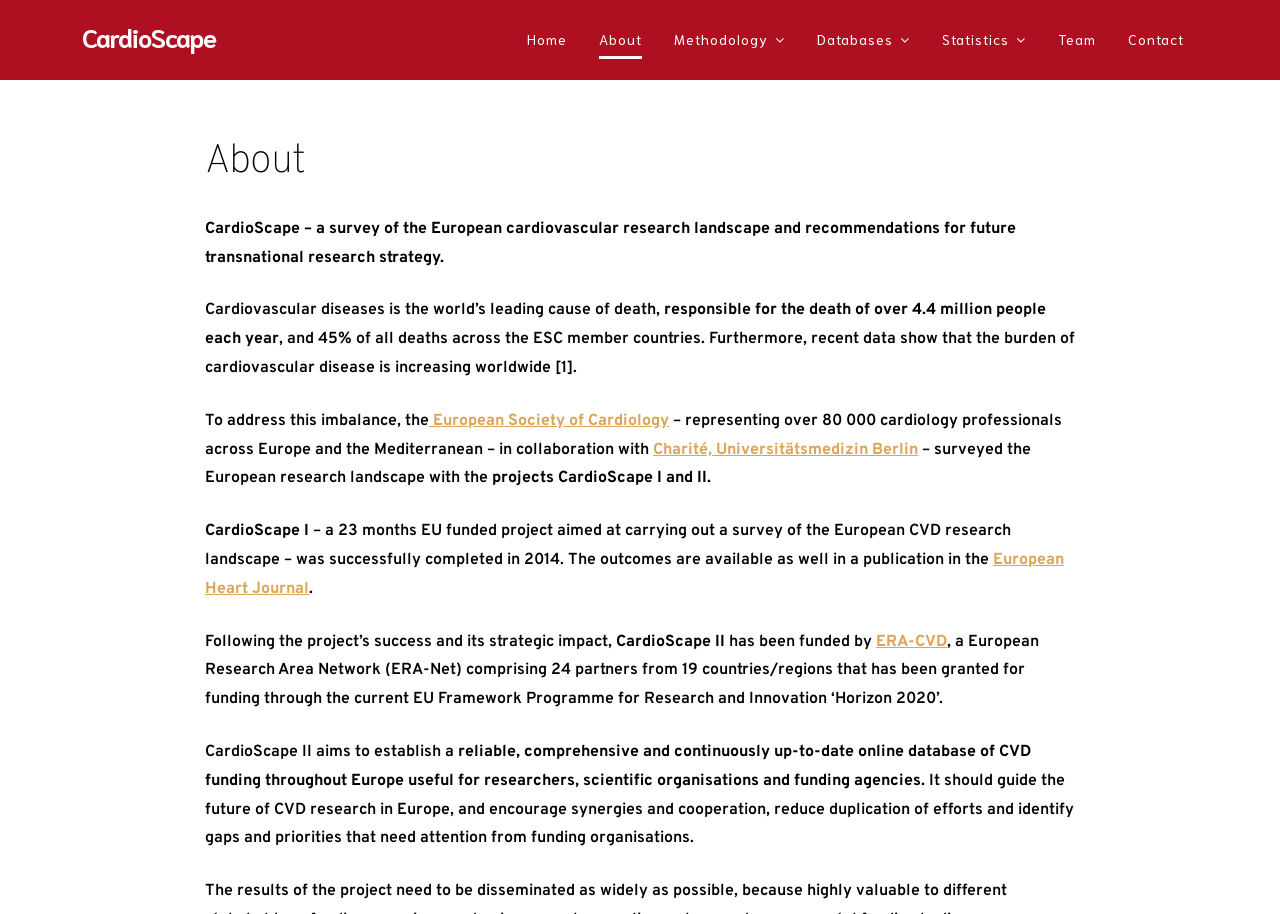What is the name of the European Research Area Network mentioned?
Look at the image and answer with only one word or phrase.

ERA-CVD